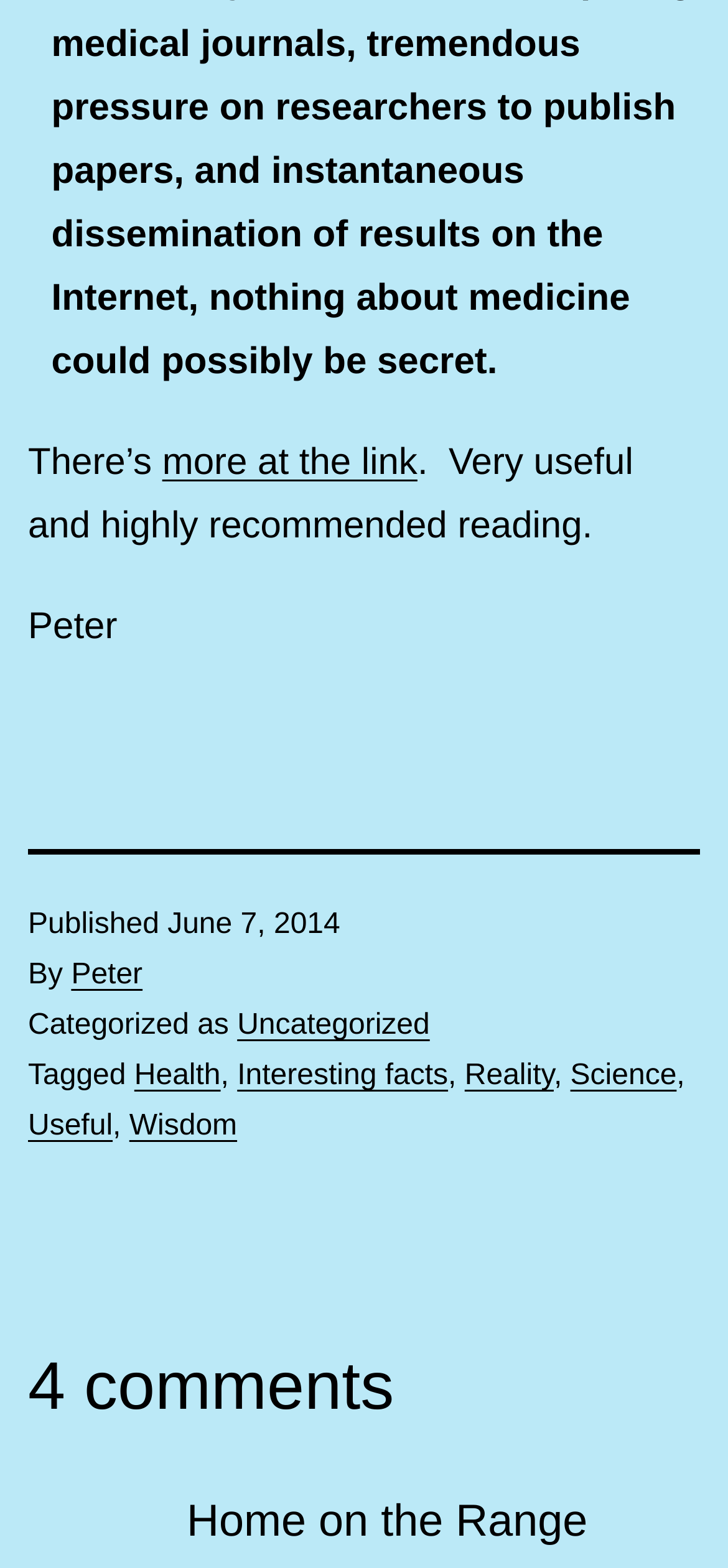Find the bounding box coordinates of the element's region that should be clicked in order to follow the given instruction: "Type your email". The coordinates should consist of four float numbers between 0 and 1, i.e., [left, top, right, bottom].

None